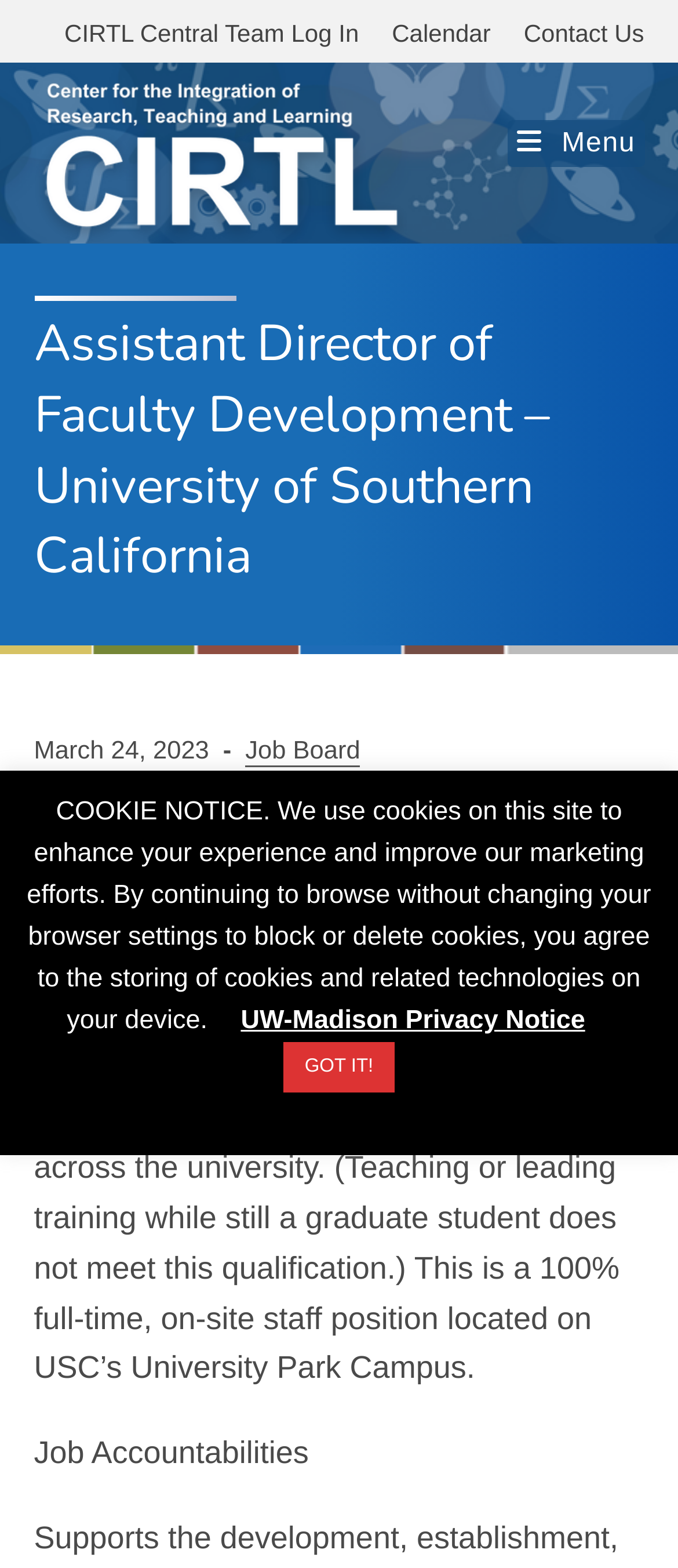What is the date mentioned on the webpage?
Please answer the question as detailed as possible.

I found the date 'March 24, 2023' on the webpage by looking at the StaticText element with the bounding box coordinates [0.05, 0.47, 0.308, 0.488] which is located within the HeaderAsNonLandmark element.